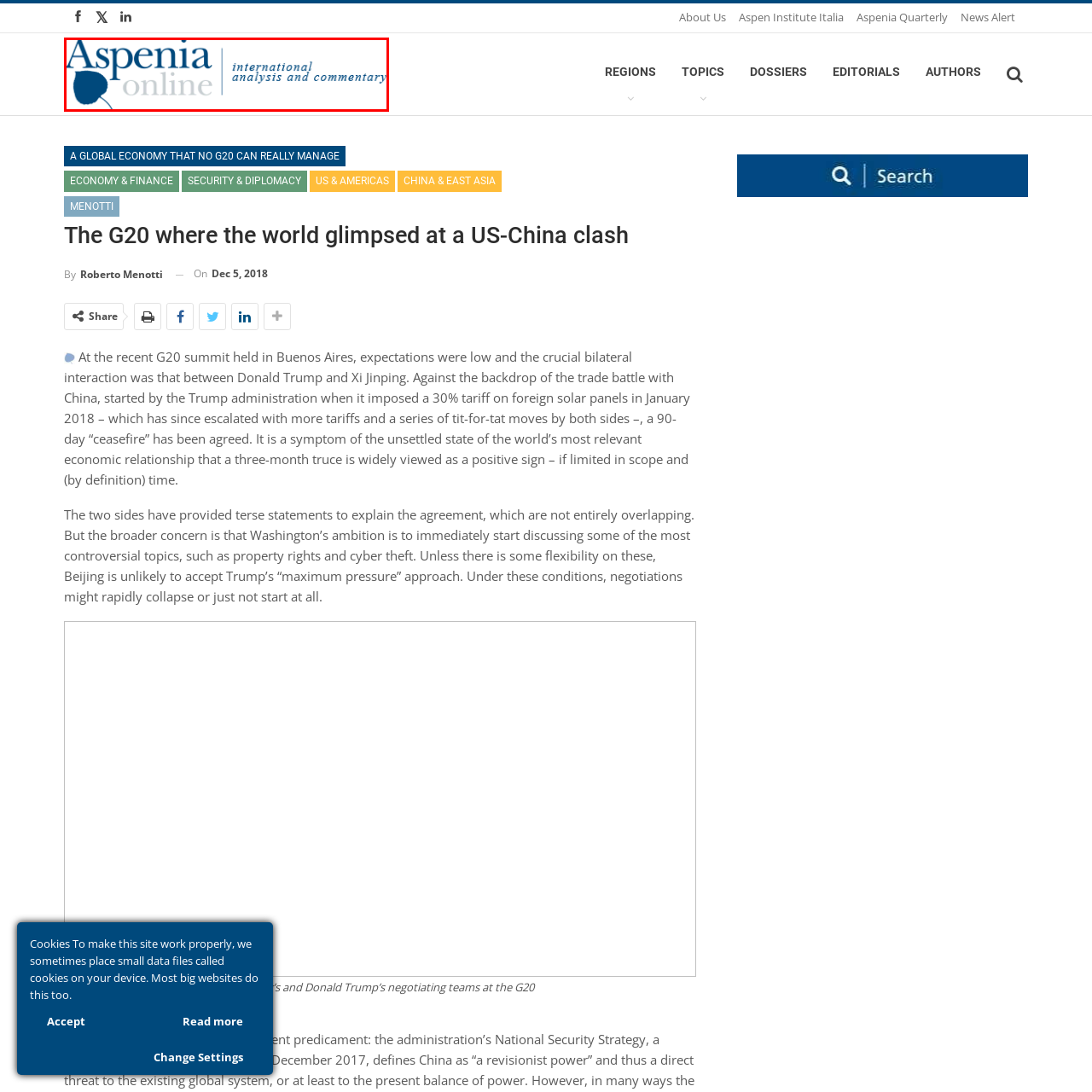Direct your attention to the section marked by the red bounding box and construct a detailed answer to the following question based on the image: What is the style of the font used for the name 'Aspenia'?

The caption describes the font used for the name 'Aspenia' as 'large' and 'elegant', indicating a sophisticated and refined typography.